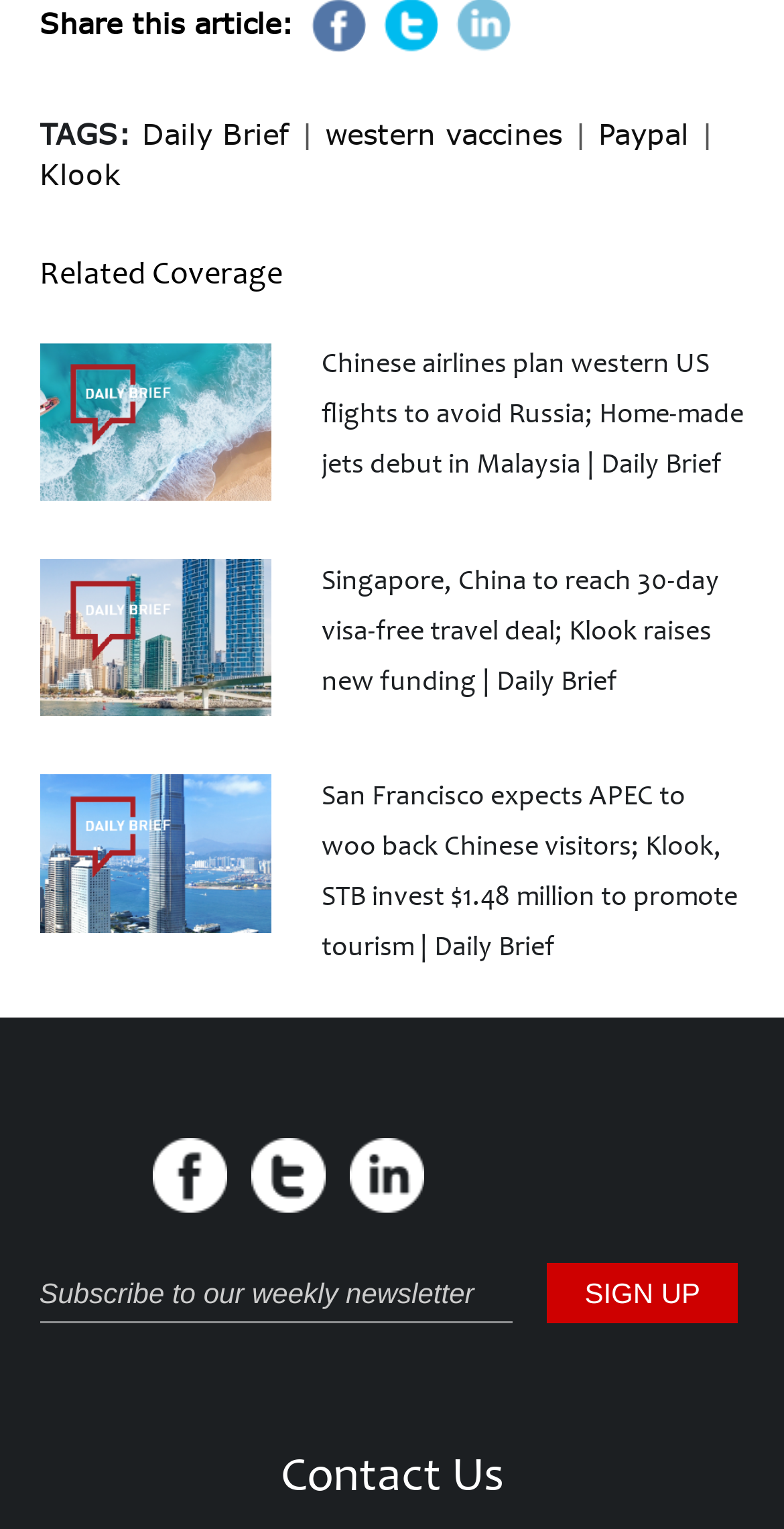Pinpoint the bounding box coordinates of the element you need to click to execute the following instruction: "Click on the 'Chinese airlines plan western US flights to avoid Russia; Home-made jets debut in Malaysia | Daily Brief' link". The bounding box should be represented by four float numbers between 0 and 1, in the format [left, top, right, bottom].

[0.05, 0.224, 0.347, 0.327]